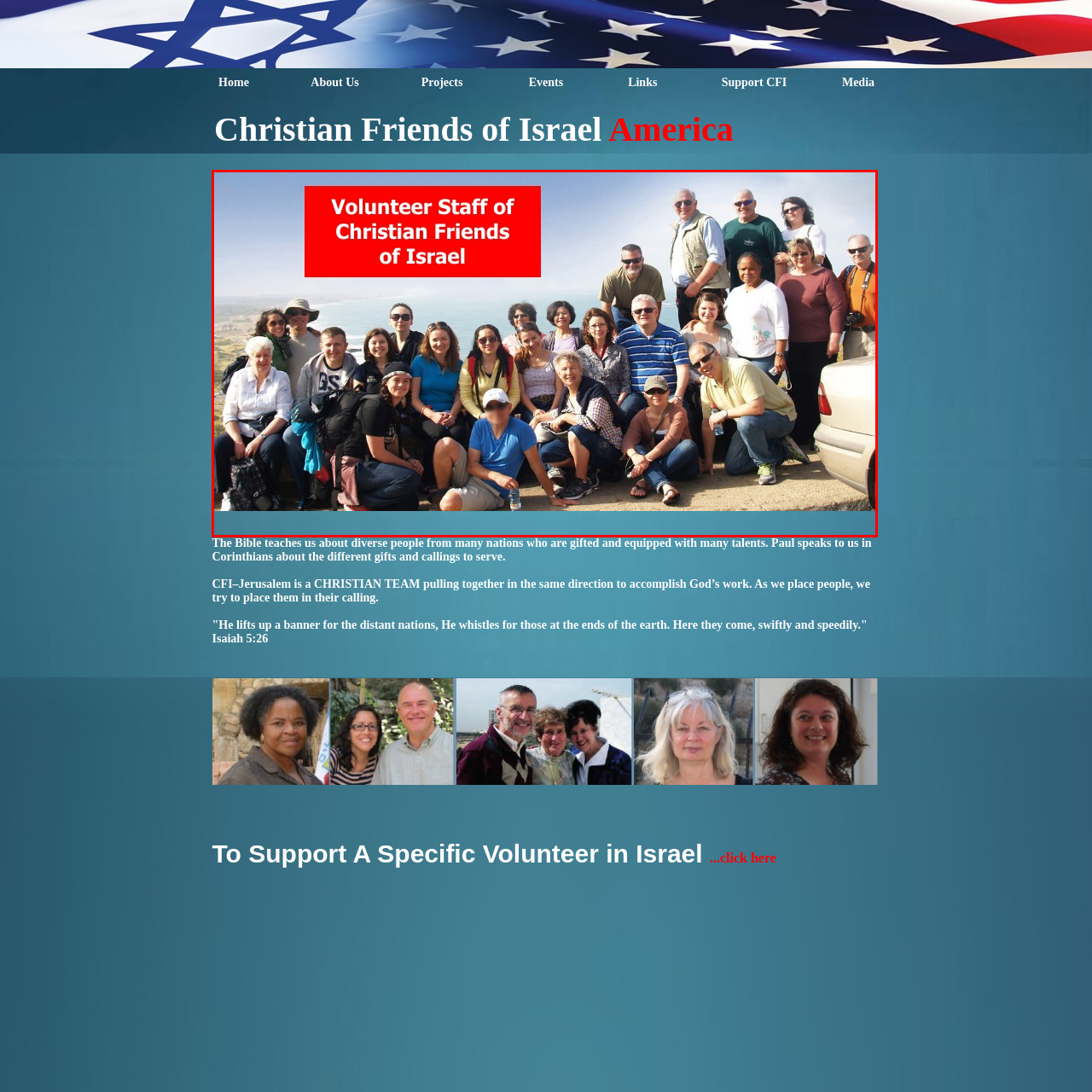What is the shared mission of the team?
Examine the image highlighted by the red bounding box and provide a thorough and detailed answer based on your observations.

The team is described as showcasing their 'commitment to service', indicating that their shared mission is to serve, which is also highlighted by the banner proclaiming 'Volunteer Staff of Christian Friends of Israel'.